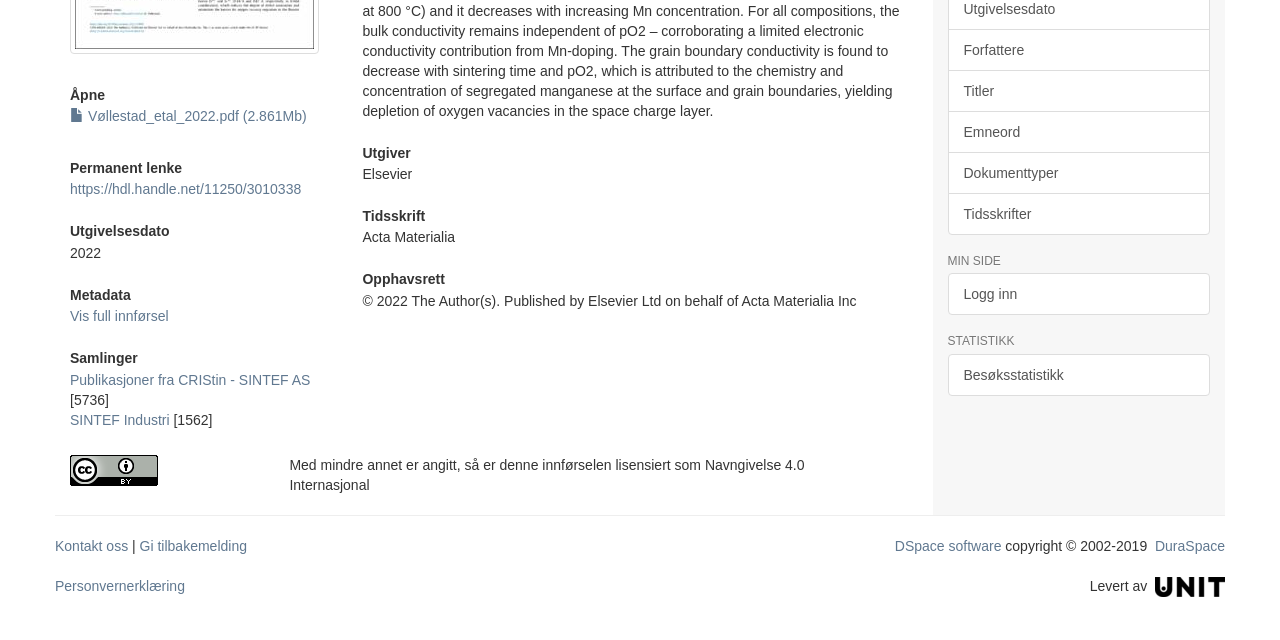Identify the bounding box coordinates for the UI element described by the following text: "Titler". Provide the coordinates as four float numbers between 0 and 1, in the format [left, top, right, bottom].

[0.74, 0.11, 0.945, 0.175]